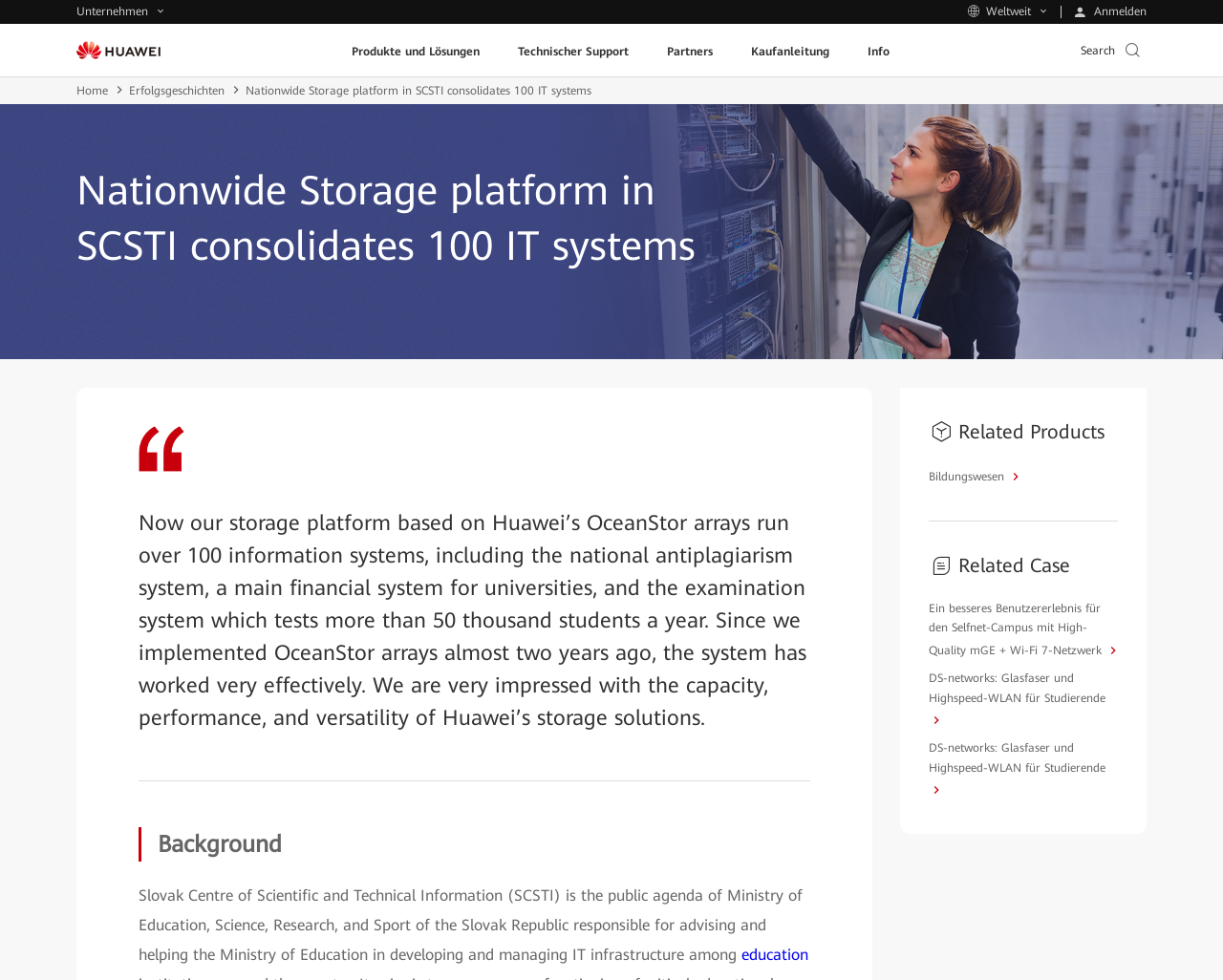Extract the bounding box coordinates for the HTML element that matches this description: "parent_node: Produkte und Lösungen title="Huawei"". The coordinates should be four float numbers between 0 and 1, i.e., [left, top, right, bottom].

[0.062, 0.041, 0.131, 0.061]